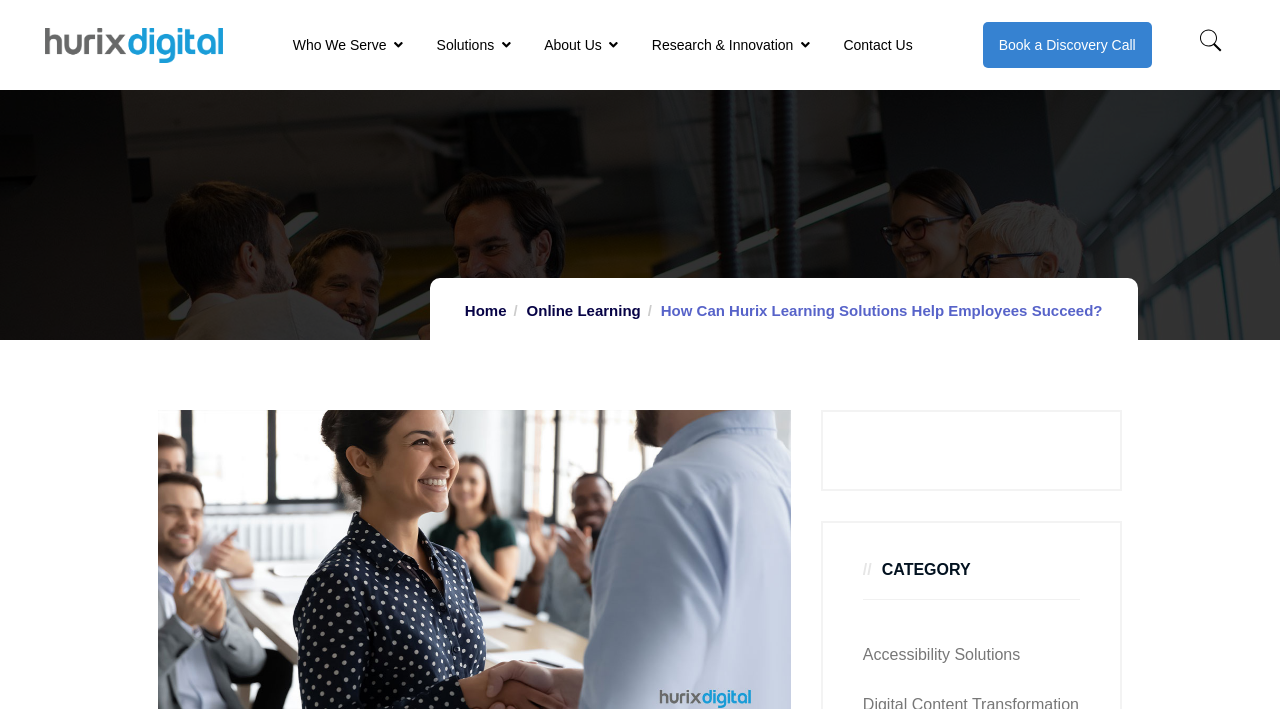Can you find and provide the main heading text of this webpage?

How Can Hurix Learning Solutions Help Employees Succeed?